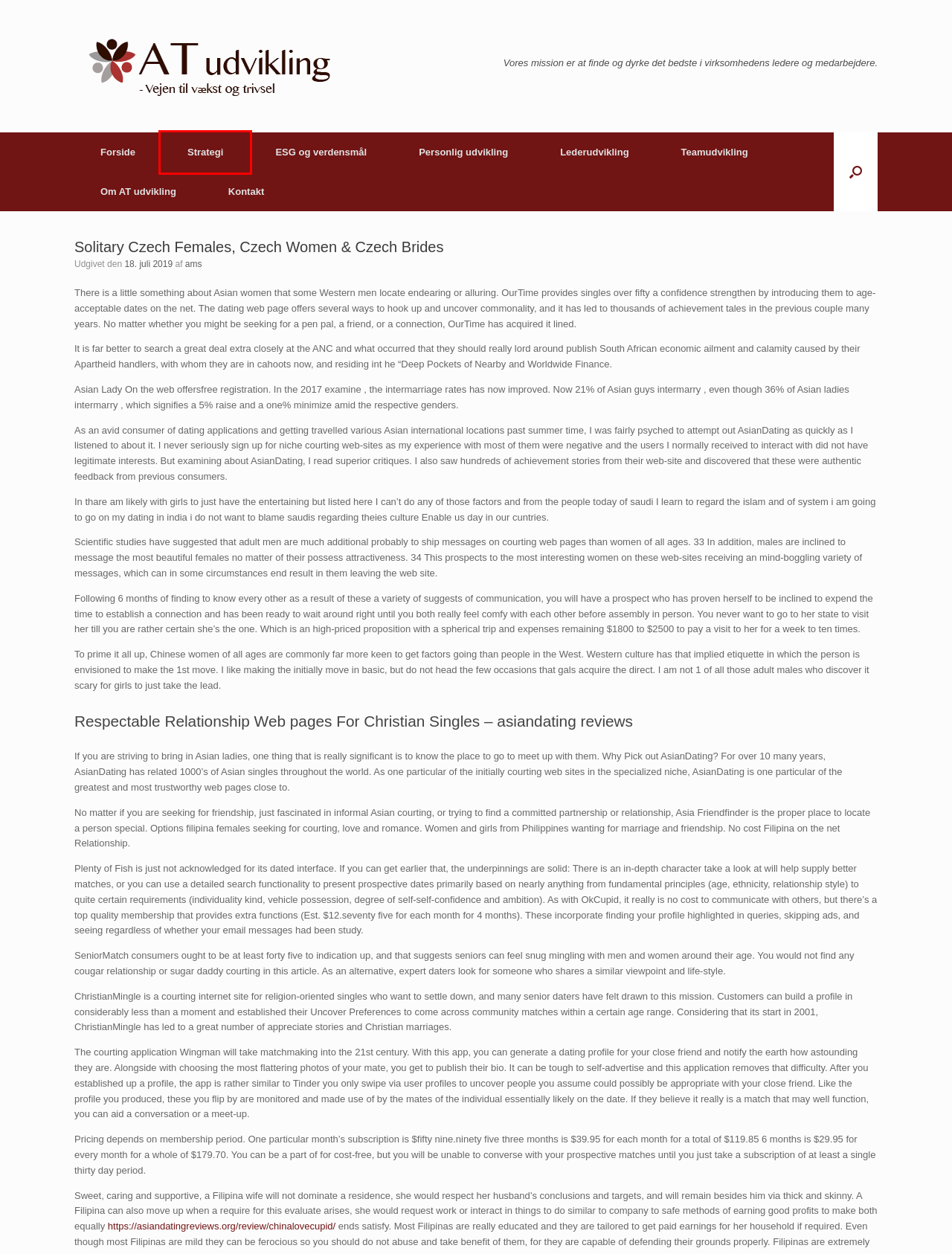Look at the screenshot of a webpage with a red bounding box and select the webpage description that best corresponds to the new page after clicking the element in the red box. Here are the options:
A. Personlig udvikling – AT udvikling
B. Kontakt – AT udvikling
C. ESG og verdensmål – AT udvikling
D. AT udvikling – Leder-, team- og personlig udvikling
E. Teamudvikling – AT udvikling
F. Strategi – AT udvikling
G. Lederudvikling – AT udvikling
H. Om AT udvikling – AT udvikling

F